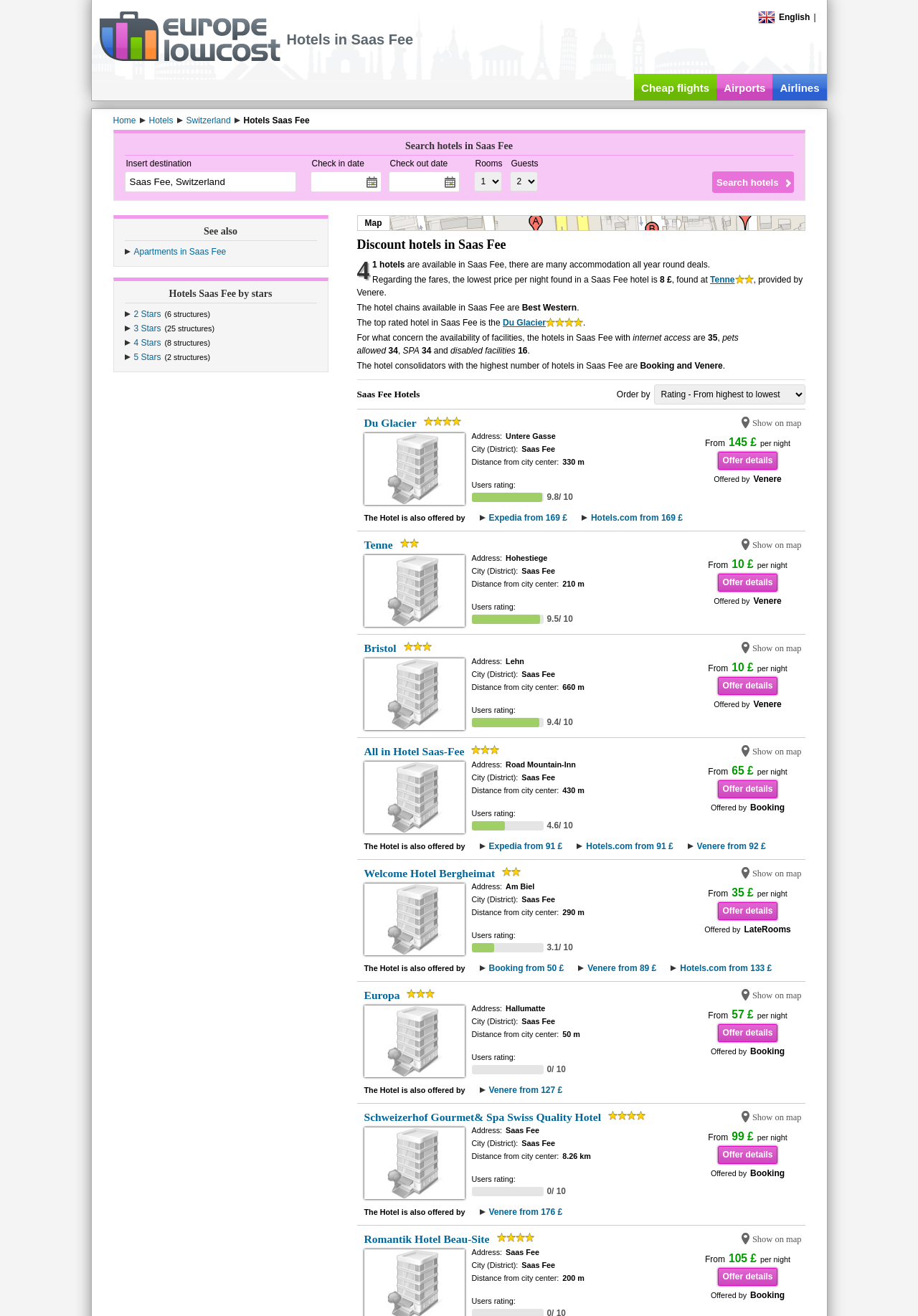What is the lowest price per night found in a Saas Fee hotel?
Offer a detailed and full explanation in response to the question.

The lowest price per night found in a Saas Fee hotel is 8 £, as mentioned in the text 'Regarding the fares, the lowest price per night found in a Saas Fee hotel is 8 £, found at Tenne, provided by Venere.' on the webpage.